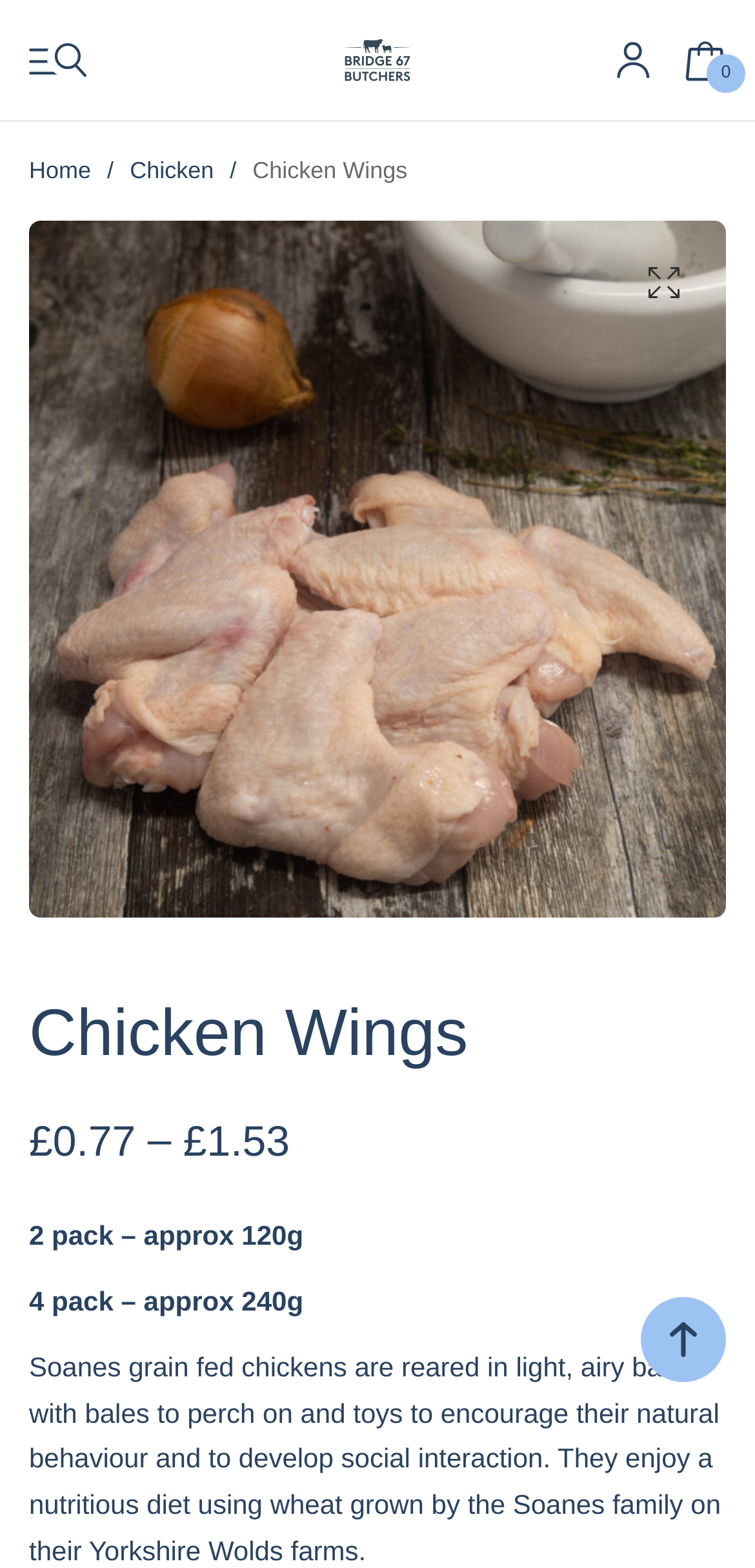Extract the bounding box coordinates for the described element: "Ready to Cook". The coordinates should be represented as four float numbers between 0 and 1: [left, top, right, bottom].

[0.038, 0.581, 0.962, 0.644]